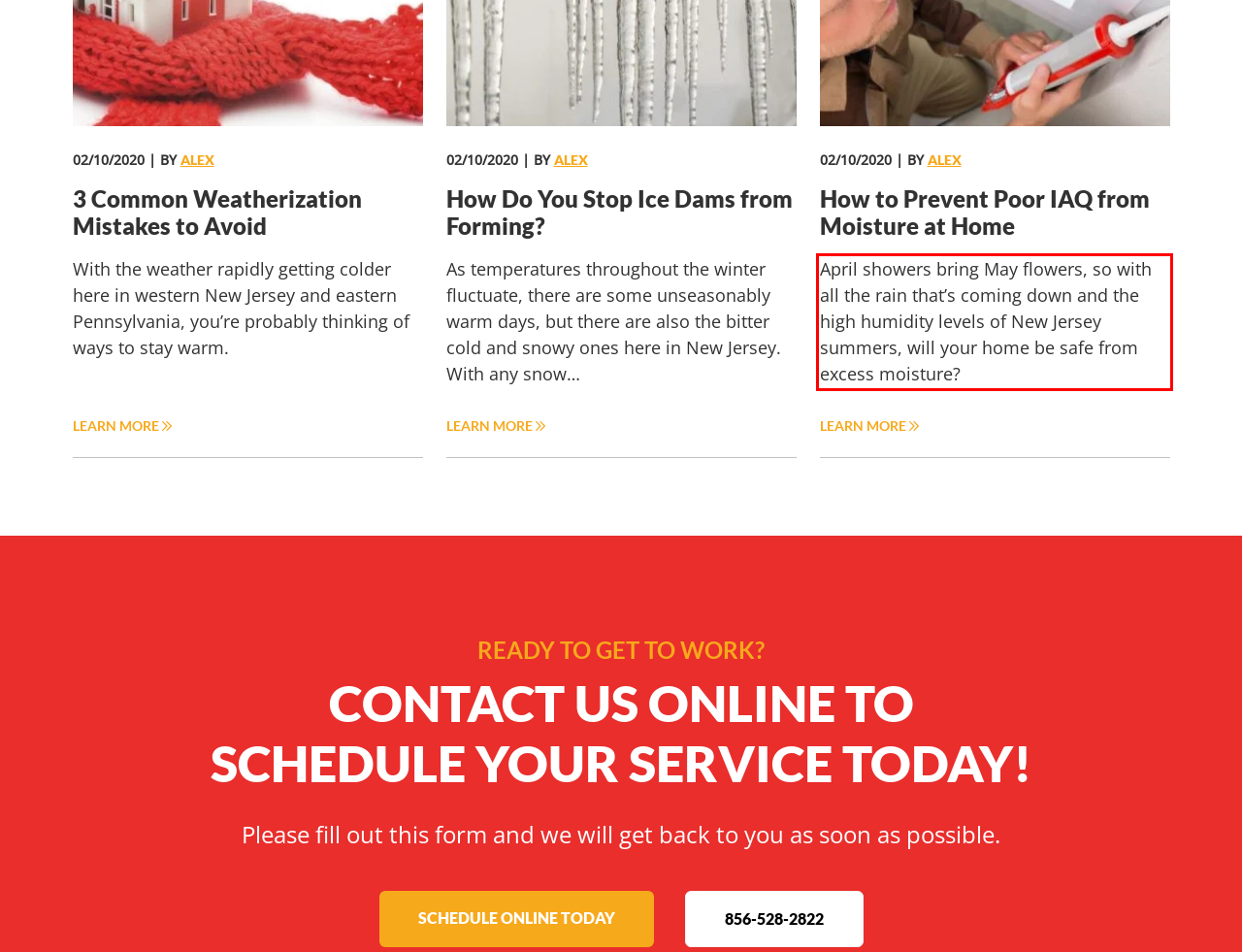By examining the provided screenshot of a webpage, recognize the text within the red bounding box and generate its text content.

April showers bring May flowers, so with all the rain that’s coming down and the high humidity levels of New Jersey summers, will your home be safe from excess moisture?